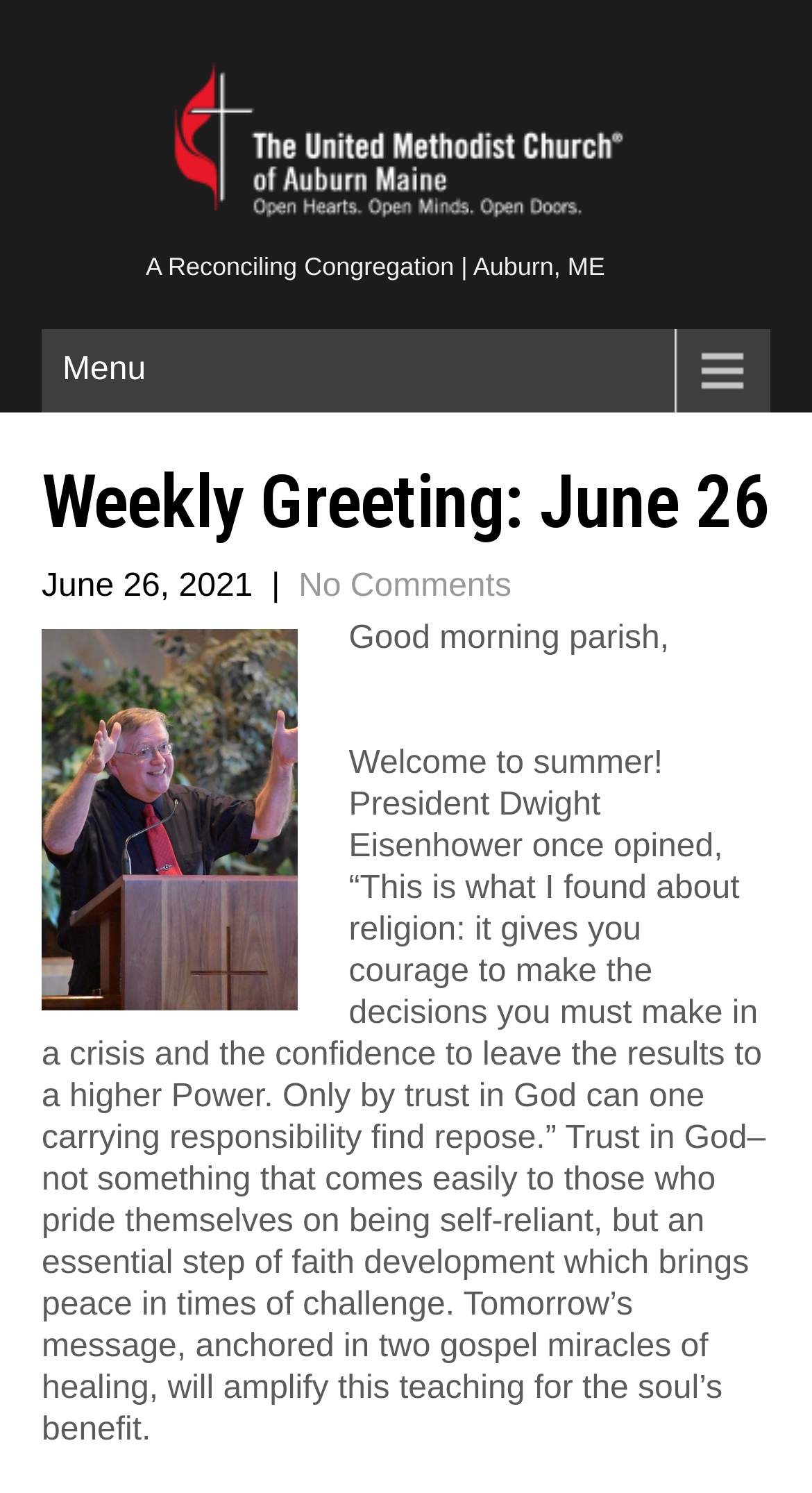Please reply to the following question with a single word or a short phrase:
What is the topic of tomorrow's message?

Two gospel miracles of healing